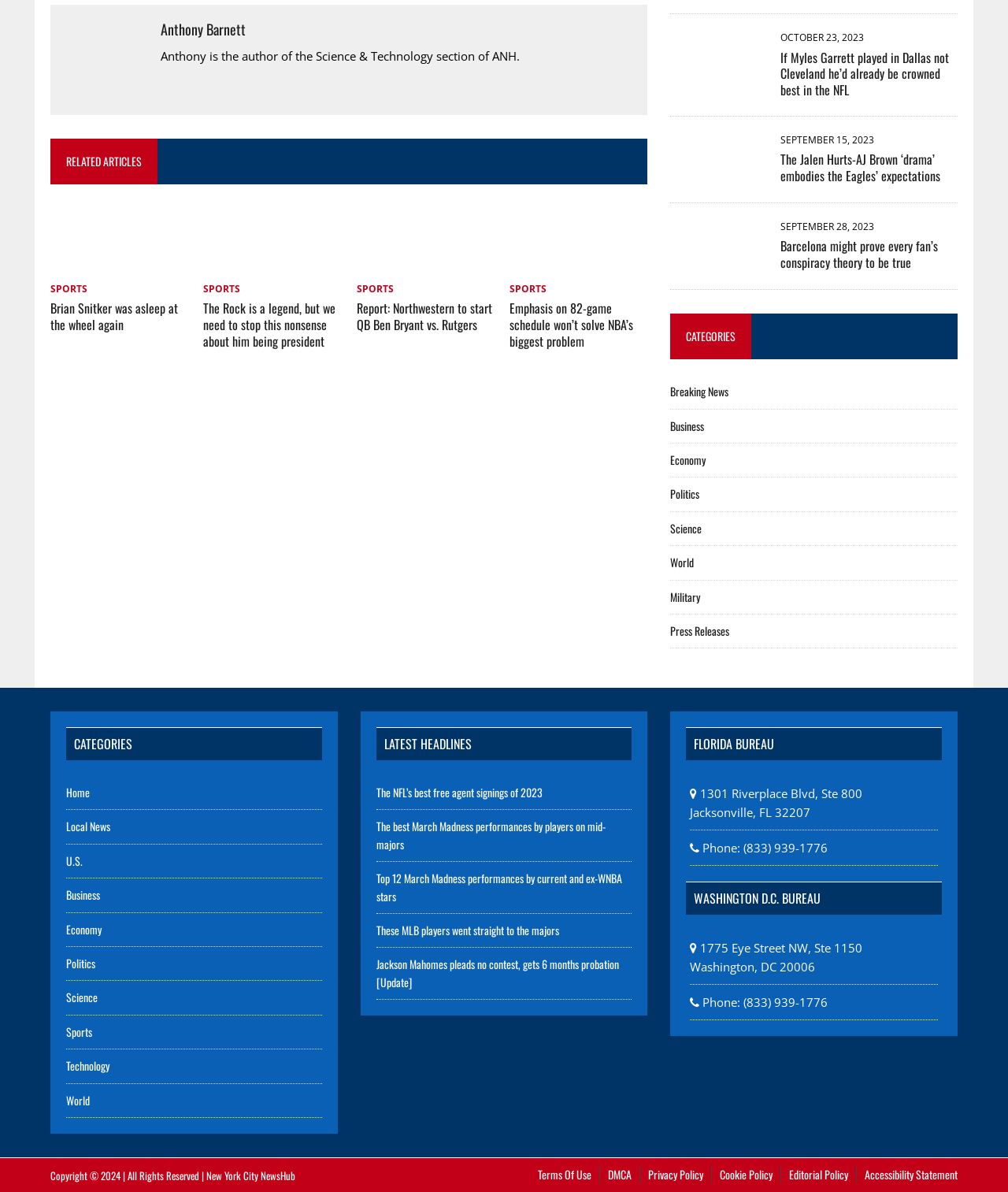What is the category of the article 'Brian Snitker was asleep at the wheel again'?
Based on the image, give a concise answer in the form of a single word or short phrase.

SPORTS